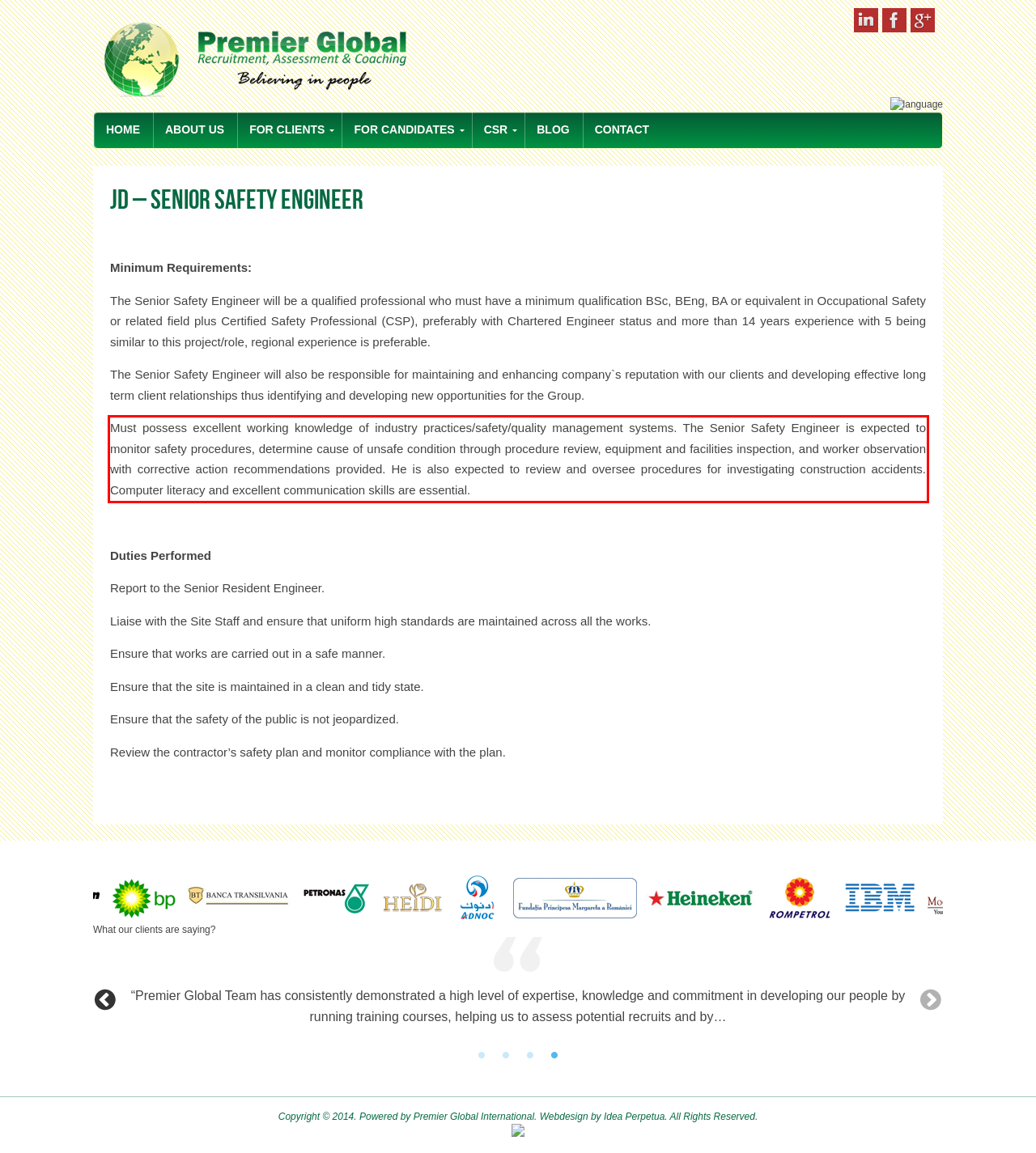Given a screenshot of a webpage with a red bounding box, please identify and retrieve the text inside the red rectangle.

Must possess excellent working knowledge of industry practices/safety/quality management systems. The Senior Safety Engineer is expected to monitor safety procedures, determine cause of unsafe condition through procedure review, equipment and facilities inspection, and worker observation with corrective action recommendations provided. He is also expected to review and oversee procedures for investigating construction accidents. Computer literacy and excellent communication skills are essential.